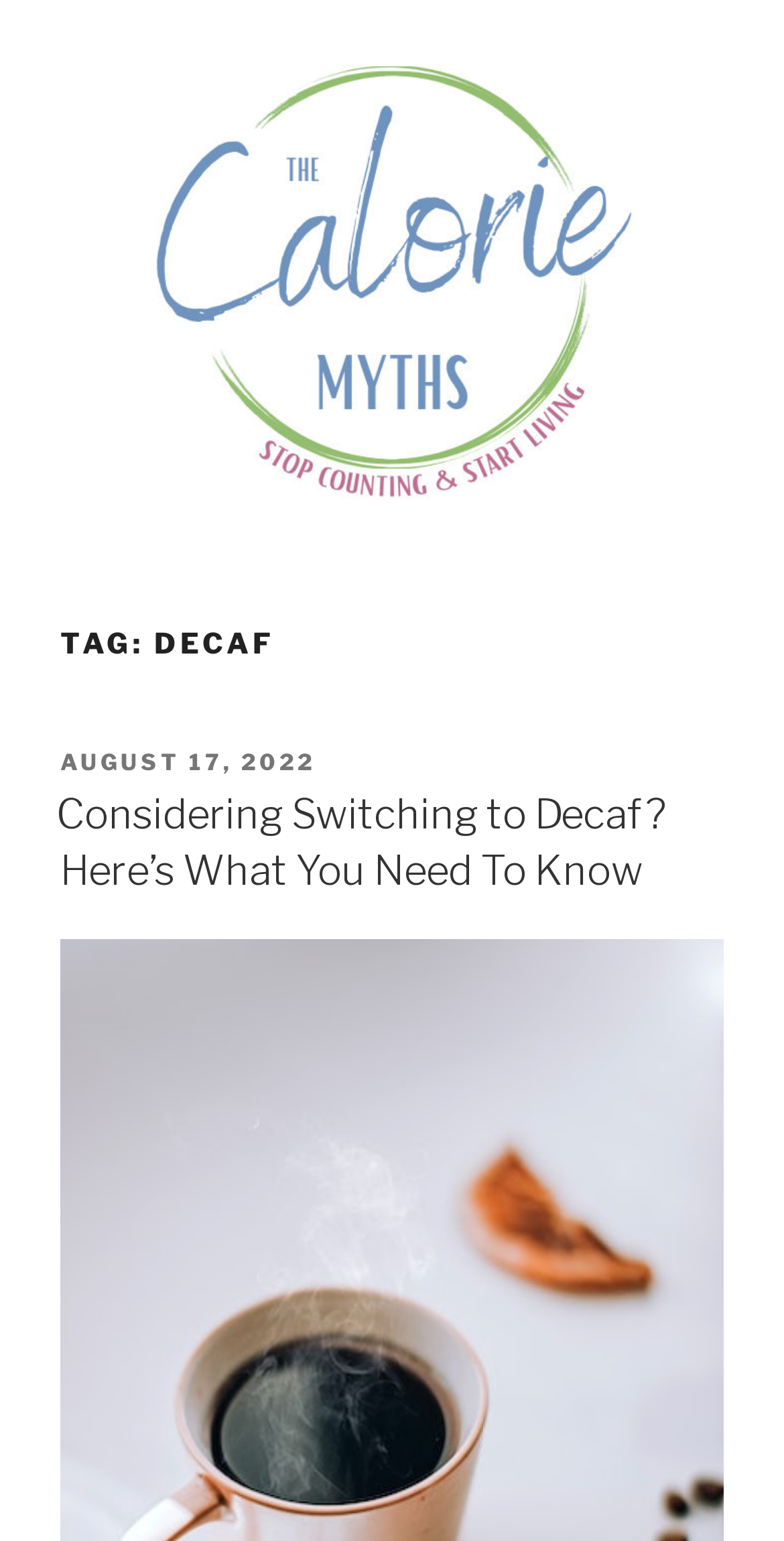Respond to the question with just a single word or phrase: 
What is the date of the post?

AUGUST 17, 2022